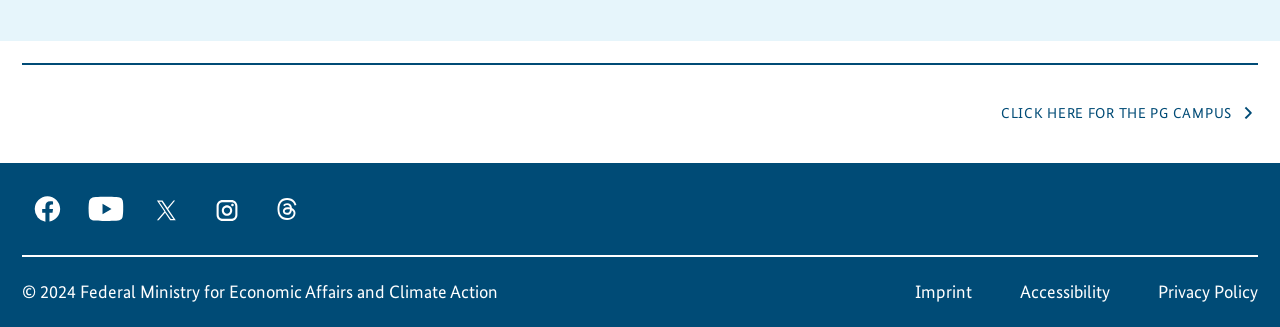Given the element description, predict the bounding box coordinates in the format (top-left x, top-left y, bottom-right x, bottom-right y). Make sure all values are between 0 and 1. Here is the element description: CN Staff

None